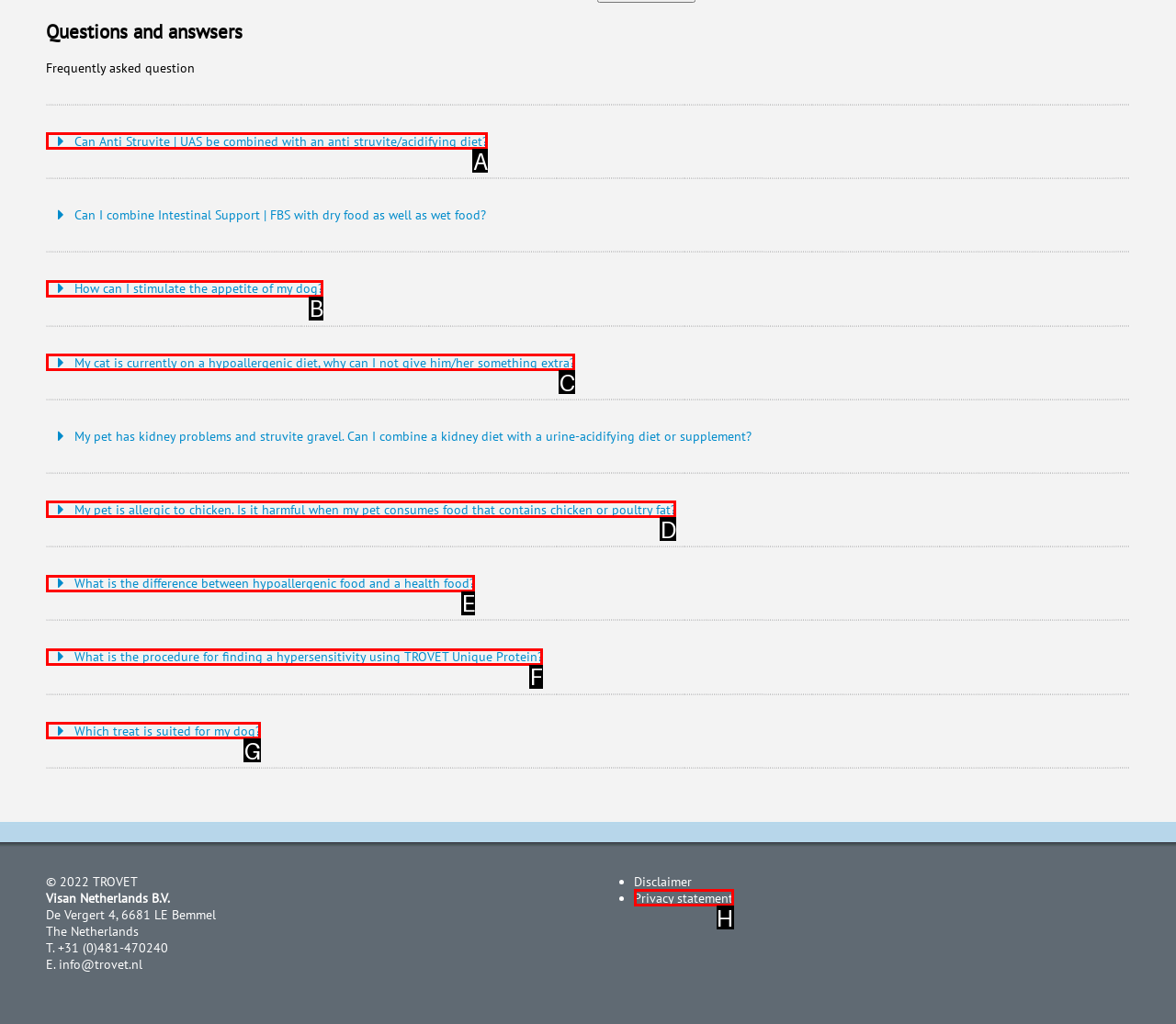Select the letter of the HTML element that best fits the description: Privacy statement
Answer with the corresponding letter from the provided choices.

H